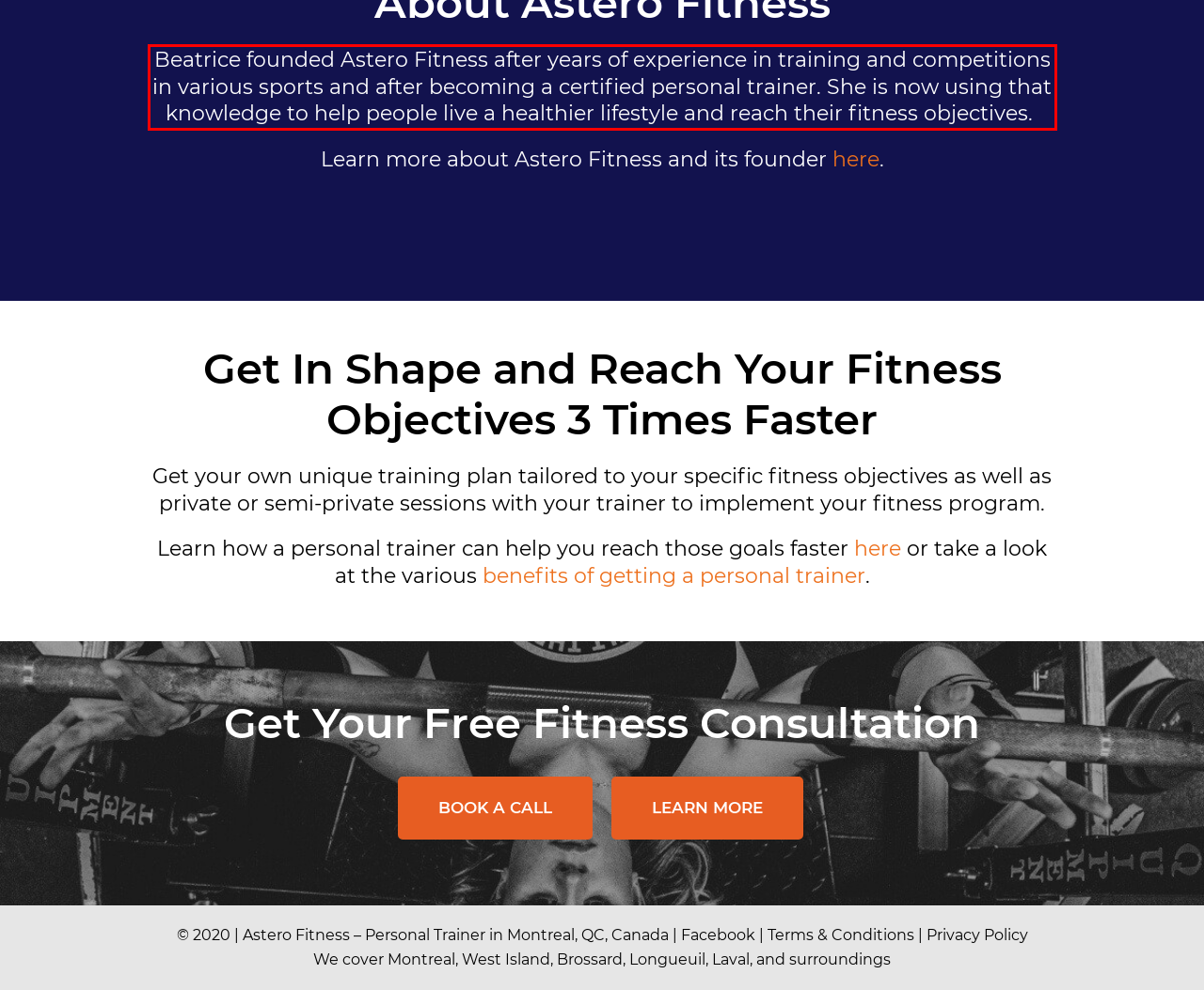From the provided screenshot, extract the text content that is enclosed within the red bounding box.

Beatrice founded Astero Fitness after years of experience in training and competitions in various sports and after becoming a certified personal trainer. She is now using that knowledge to help people live a healthier lifestyle and reach their fitness objectives.